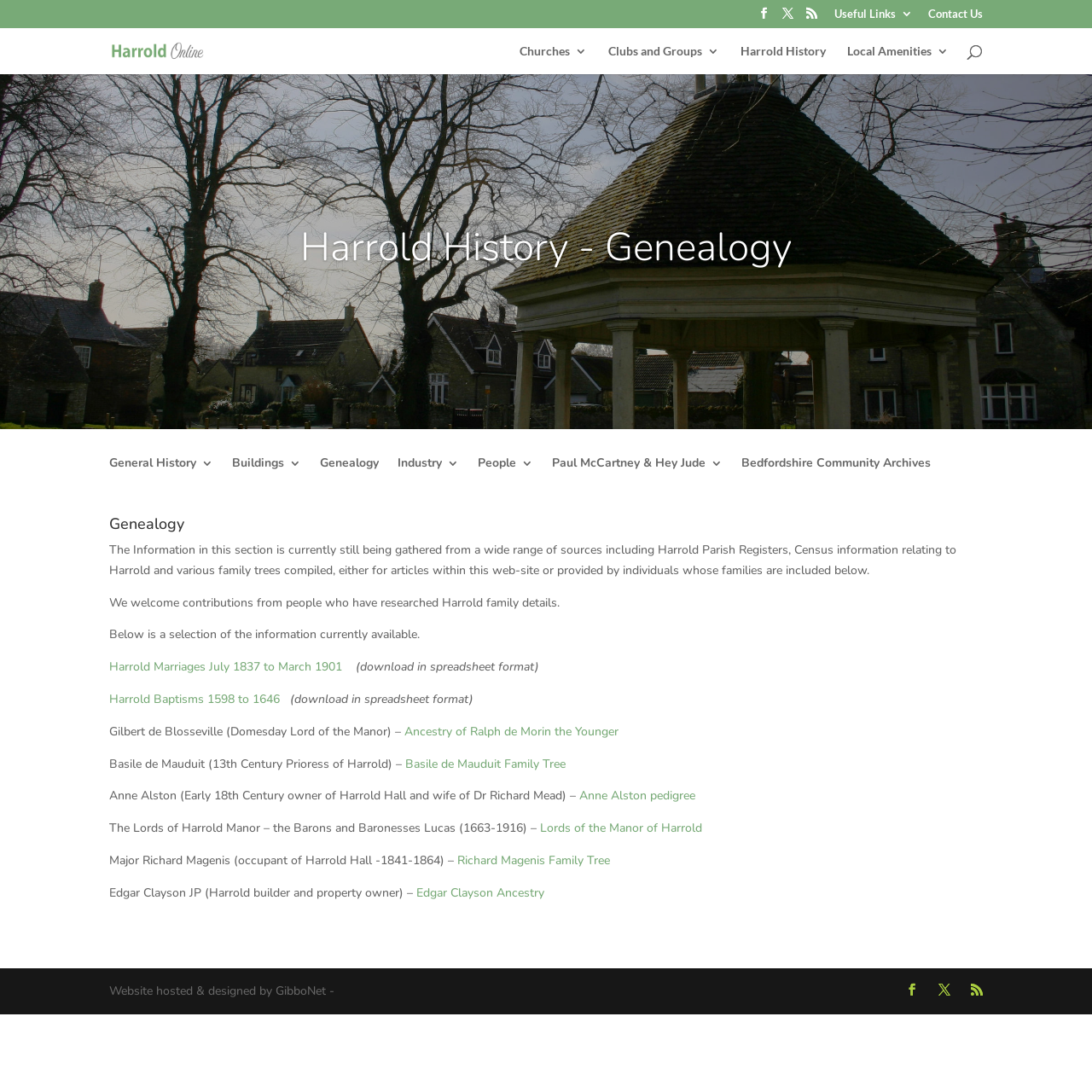Find the bounding box coordinates of the clickable area that will achieve the following instruction: "Explore Genealogy section".

[0.293, 0.419, 0.347, 0.453]